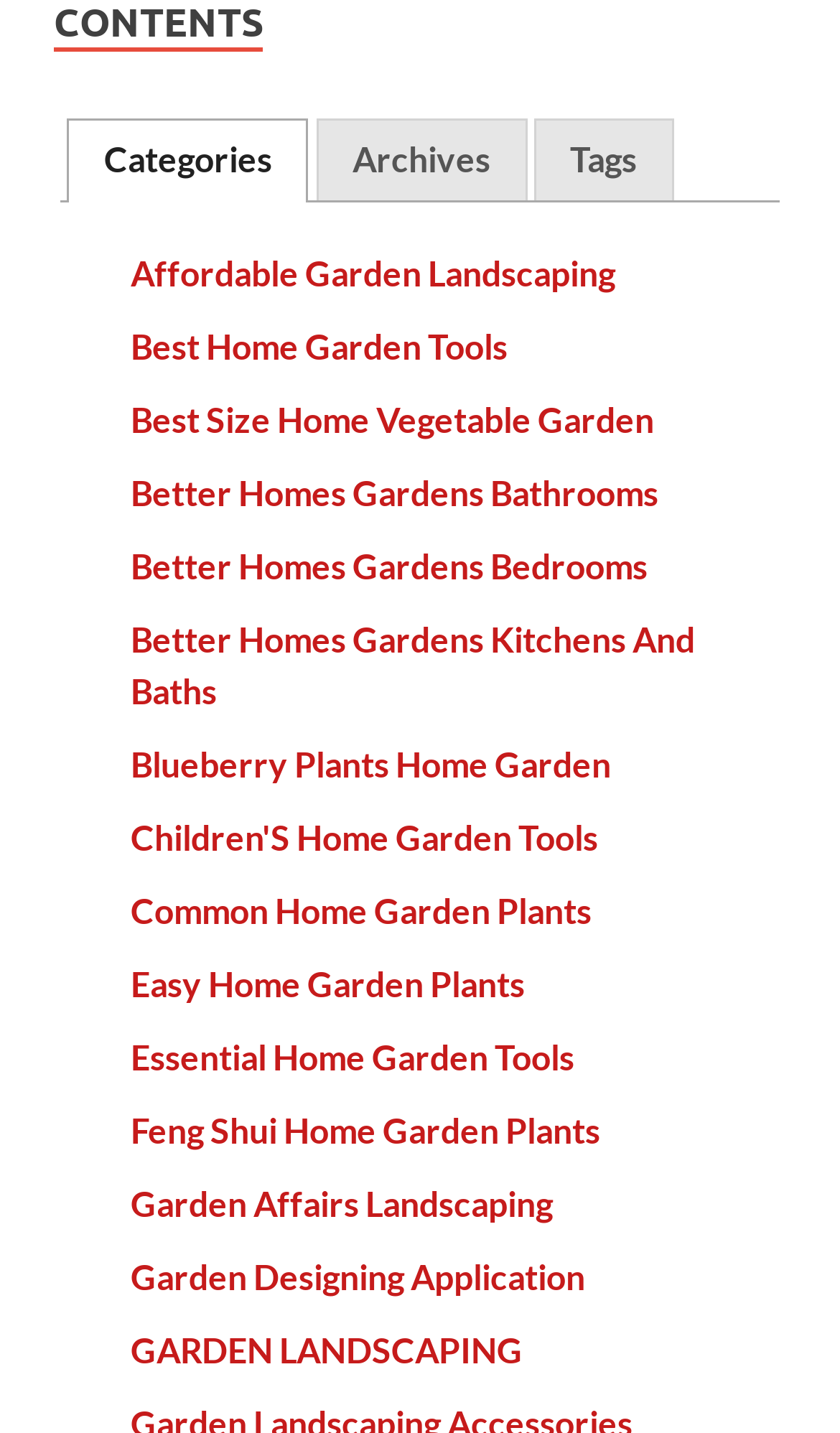What is the last link in the list?
Please provide a single word or phrase as the answer based on the screenshot.

GARDEN LANDSCAPING